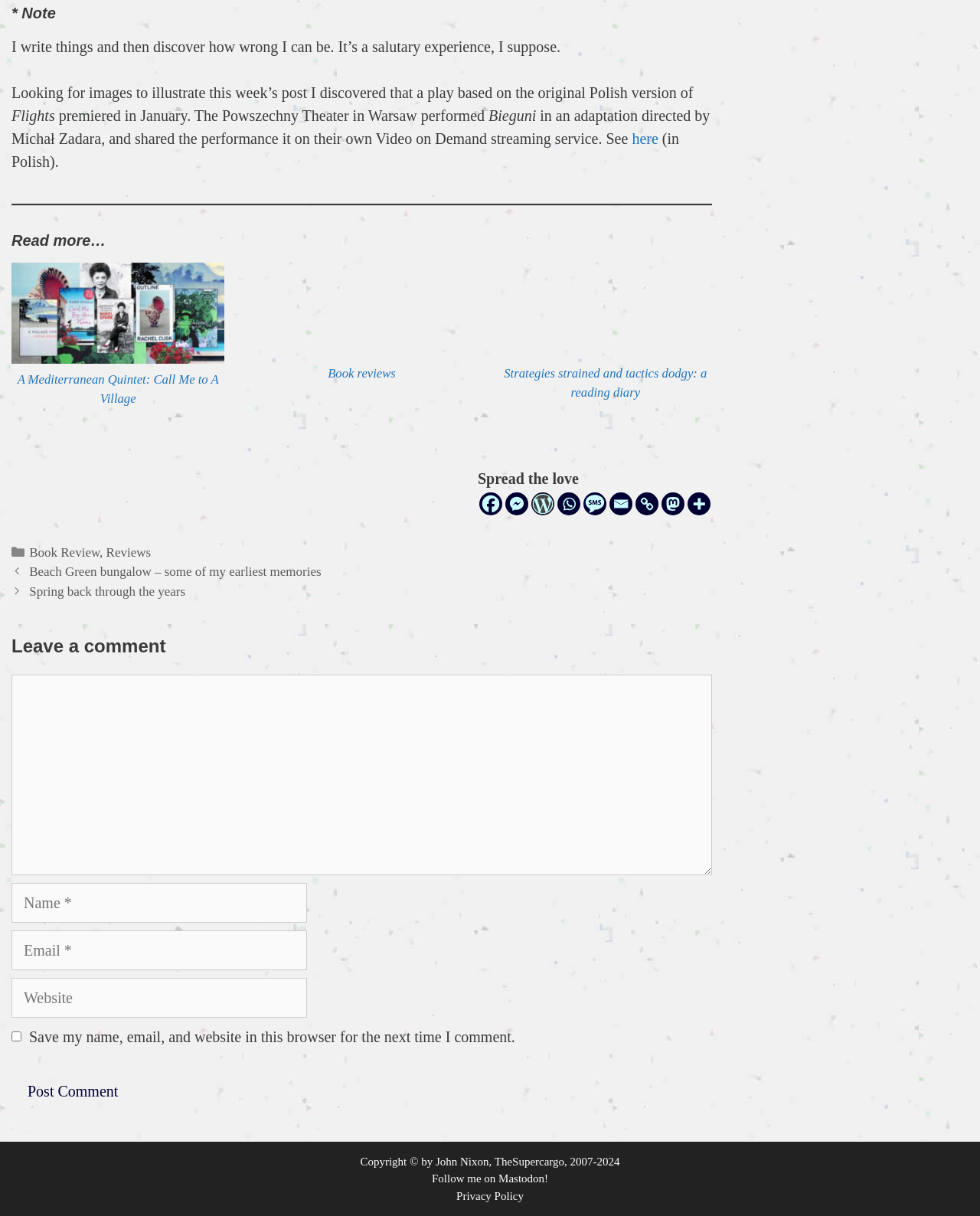Use a single word or phrase to answer this question: 
What is the purpose of the checkbox at the bottom of the page?

Save comment information